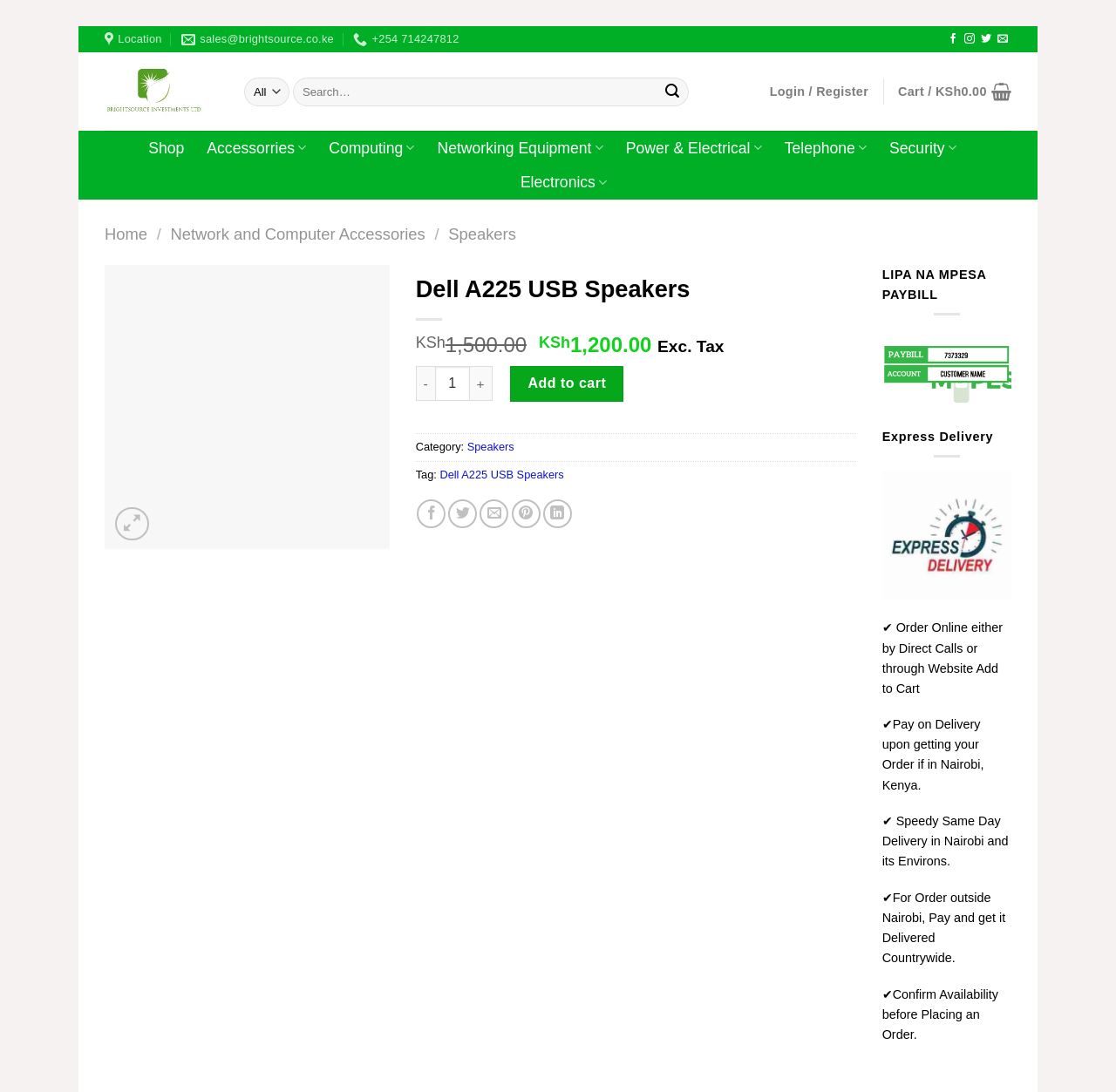Could you please study the image and provide a detailed answer to the question:
What is the function of the '-' button?

I found the function of the '-' button by looking at the product quantity section, where it is located next to the product quantity input field, and it is likely used to decrease the quantity of the product.